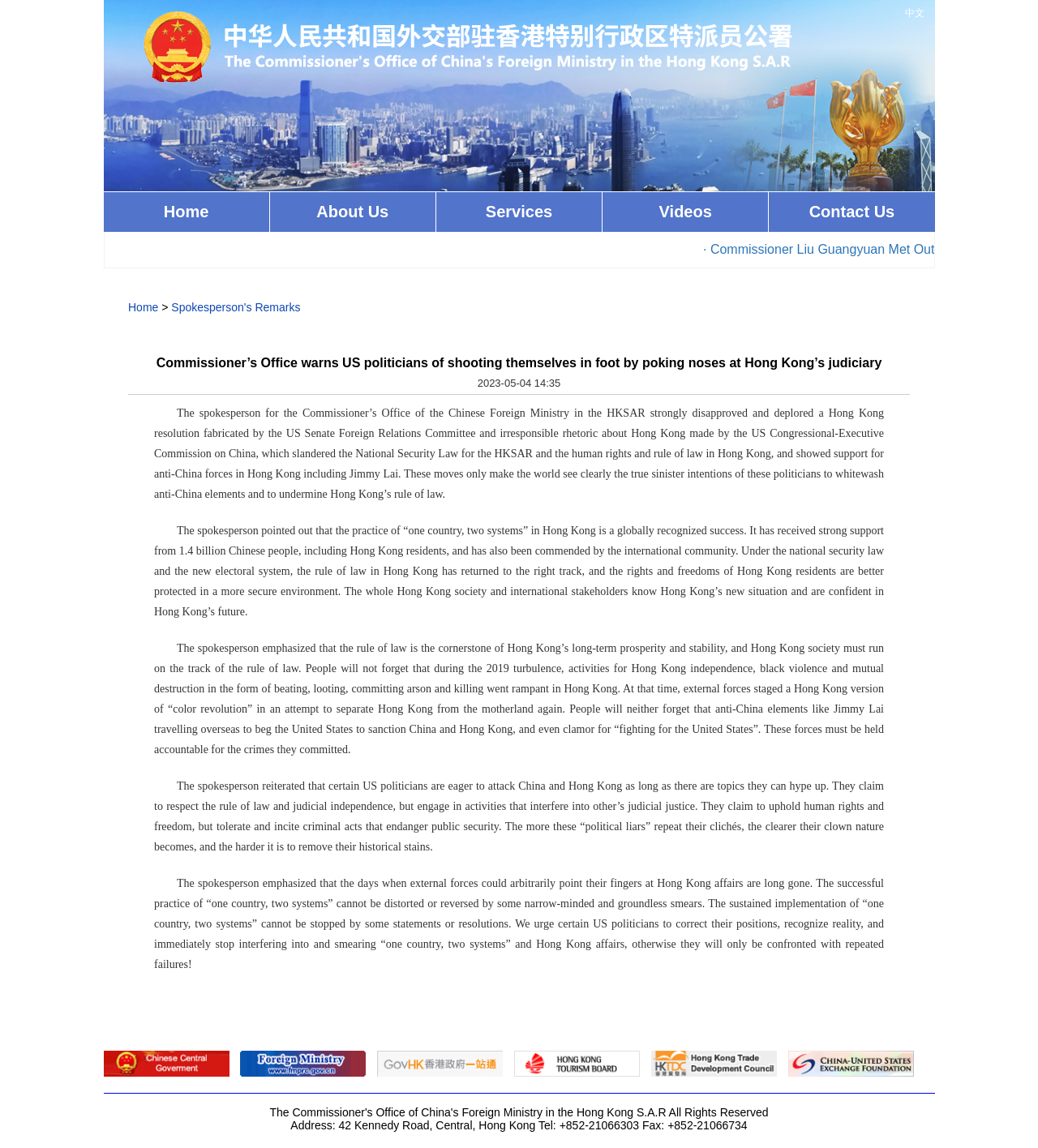Specify the bounding box coordinates of the element's area that should be clicked to execute the given instruction: "Click the 'Services' link". The coordinates should be four float numbers between 0 and 1, i.e., [left, top, right, bottom].

[0.42, 0.167, 0.58, 0.202]